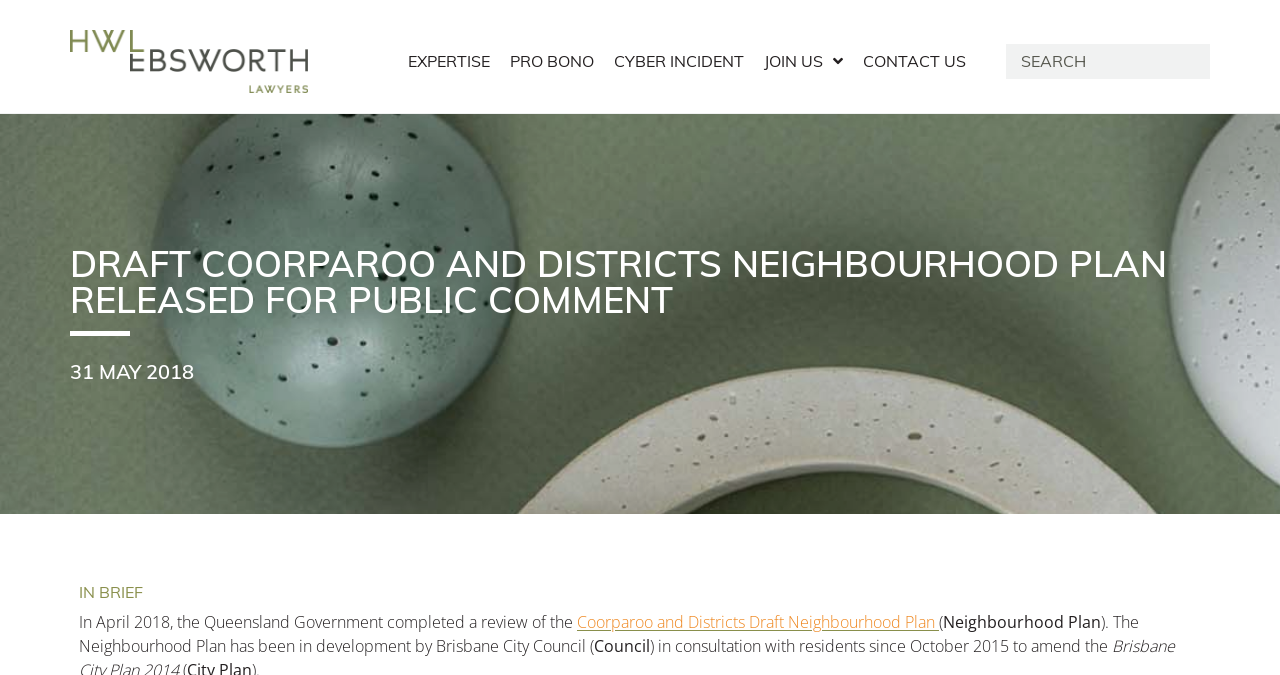Locate and generate the text content of the webpage's heading.

DRAFT COORPAROO AND DISTRICTS NEIGHBOURHOOD PLAN RELEASED FOR PUBLIC COMMENT